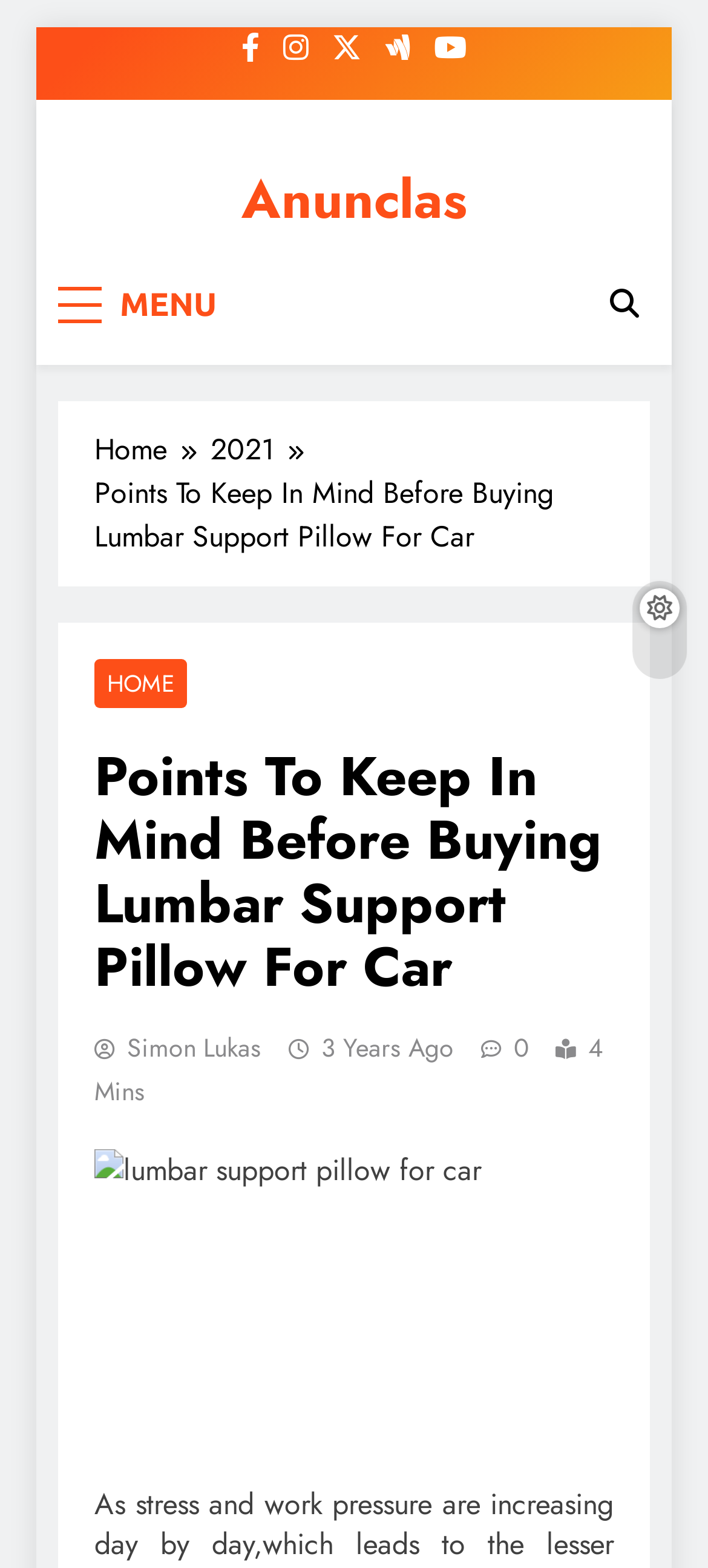Locate and extract the text of the main heading on the webpage.

Points To Keep In Mind Before Buying Lumbar Support Pillow For Car